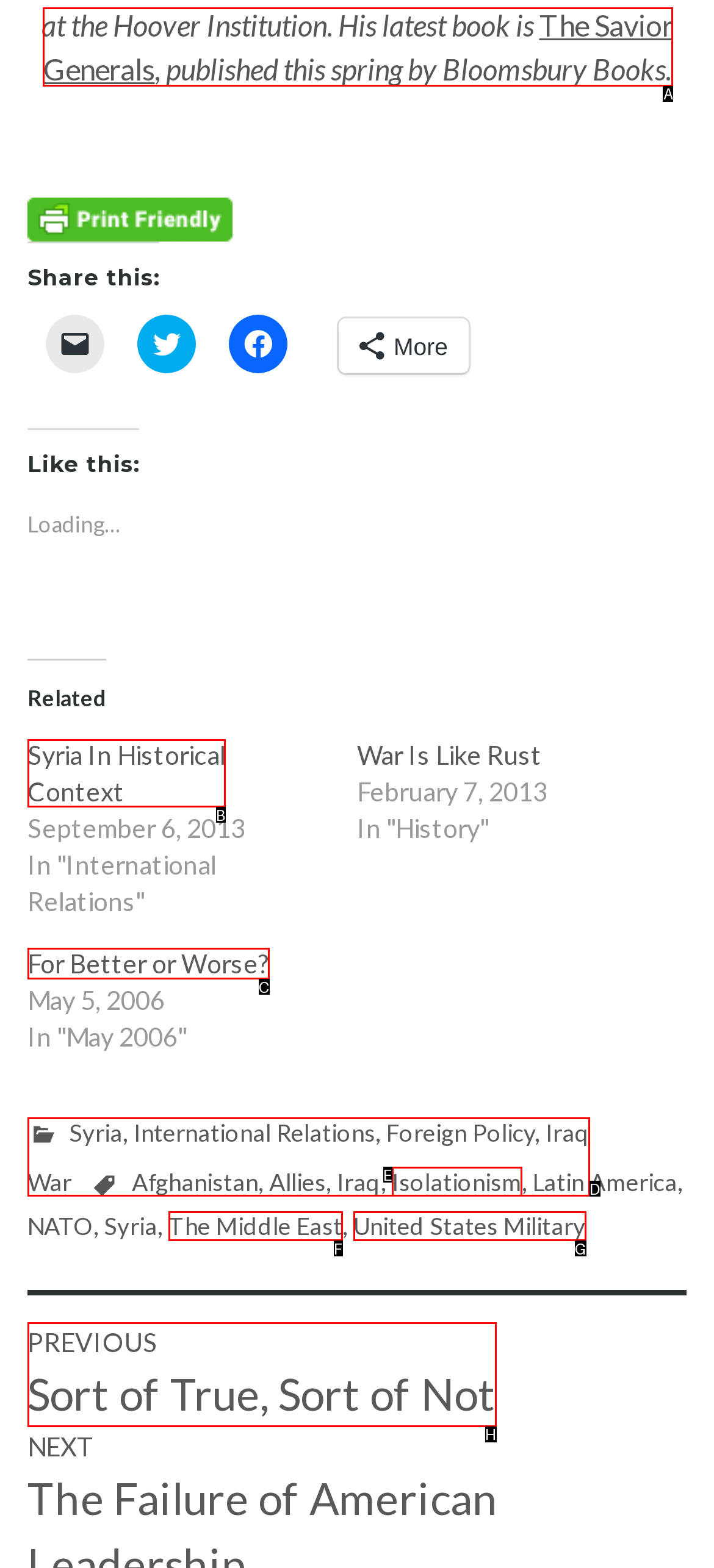Look at the description: The Savior Generals
Determine the letter of the matching UI element from the given choices.

A